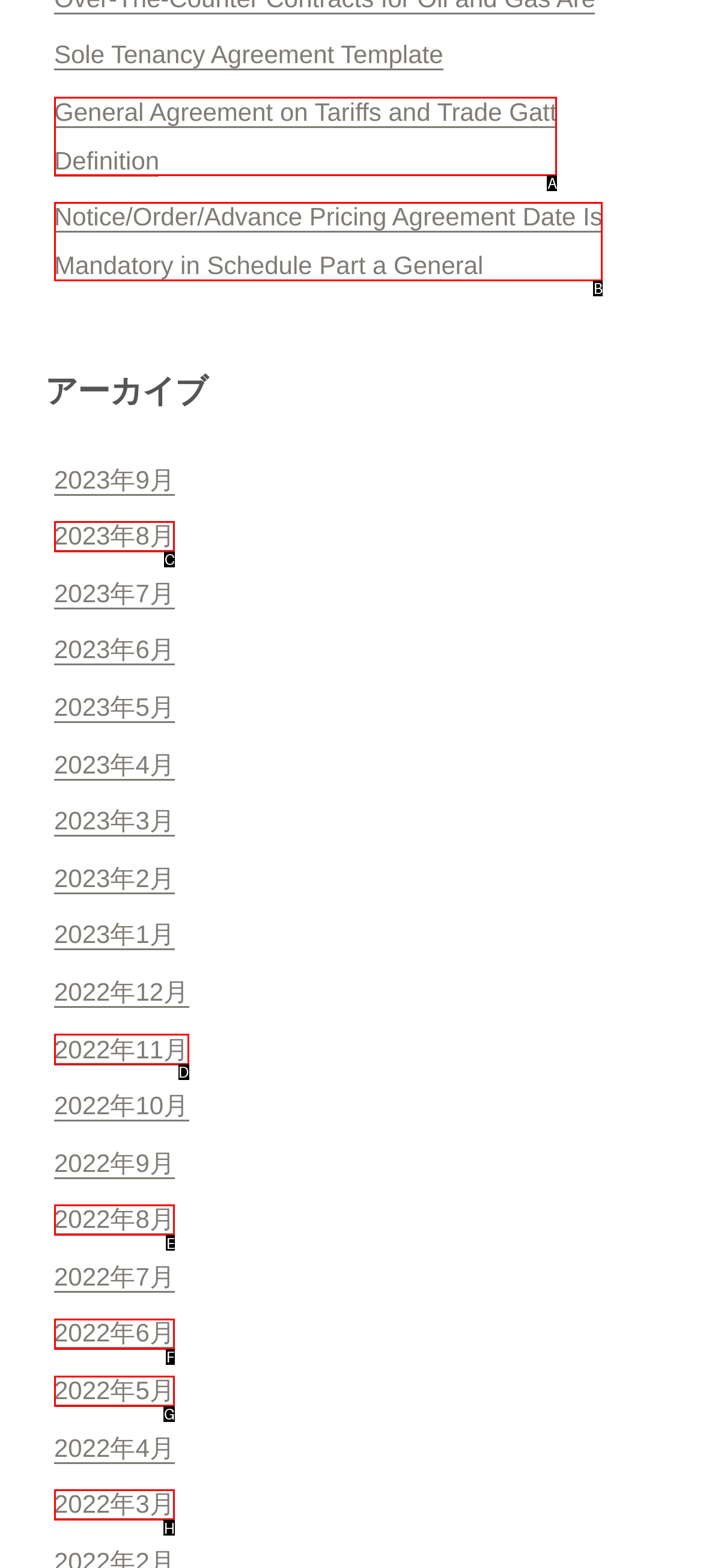Choose the HTML element to click for this instruction: Access General Agreement on Tariffs and Trade Gatt Definition Answer with the letter of the correct choice from the given options.

A